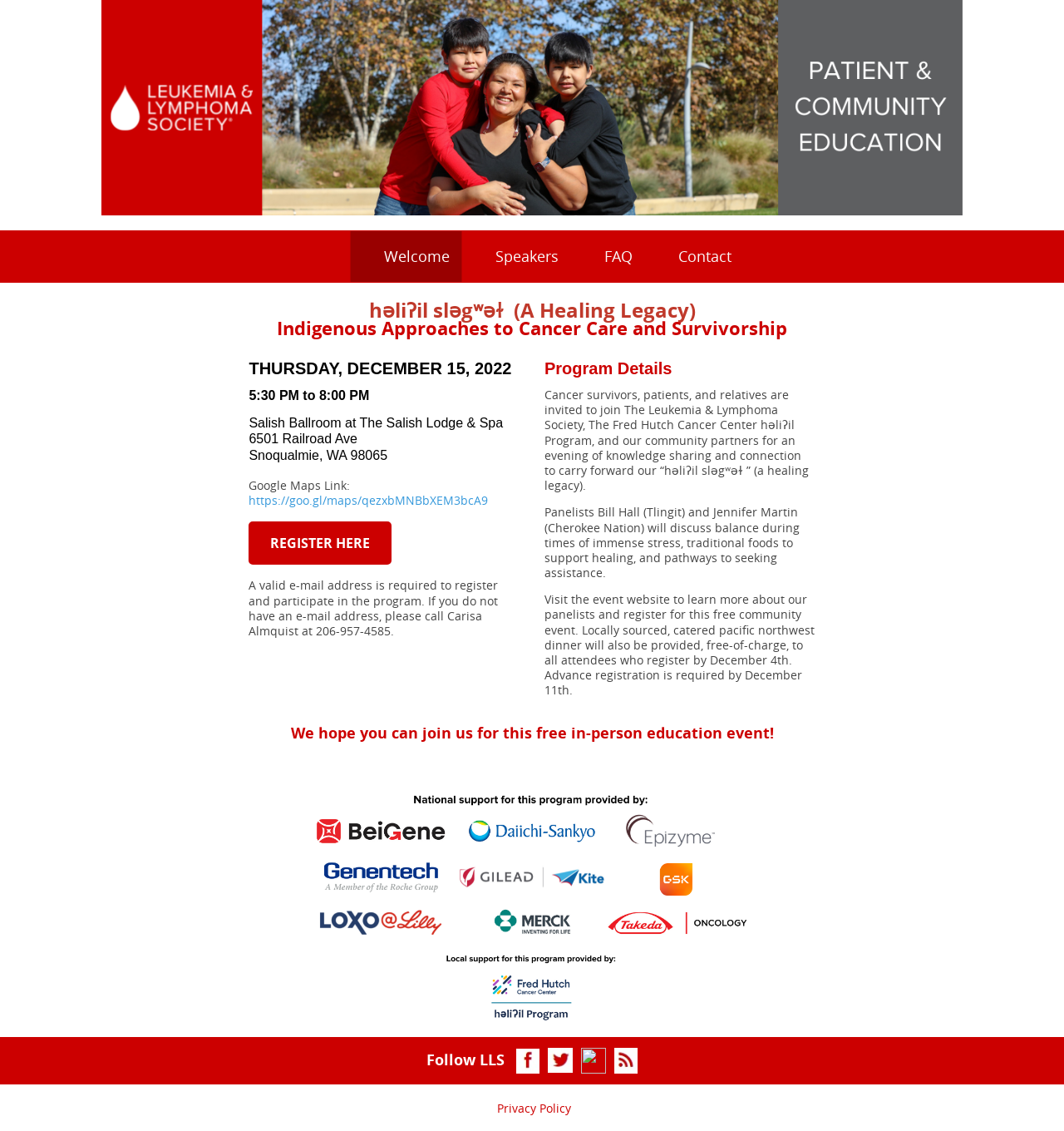Identify and provide the bounding box for the element described by: "Welcome".

[0.329, 0.205, 0.434, 0.25]